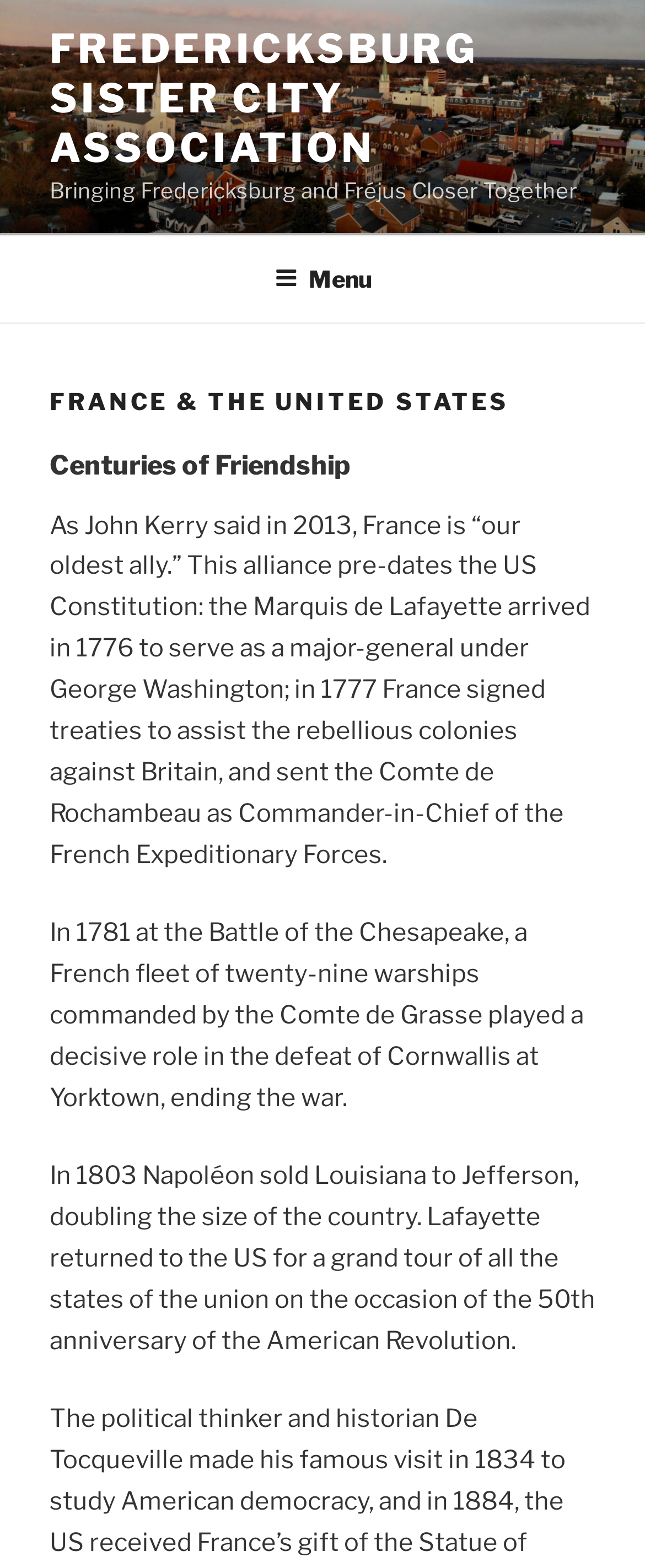What did Napoleon sell to Jefferson in 1803?
Examine the image closely and answer the question with as much detail as possible.

The webpage states that in 1803, Napoleon sold Louisiana to Jefferson, which doubled the size of the country.